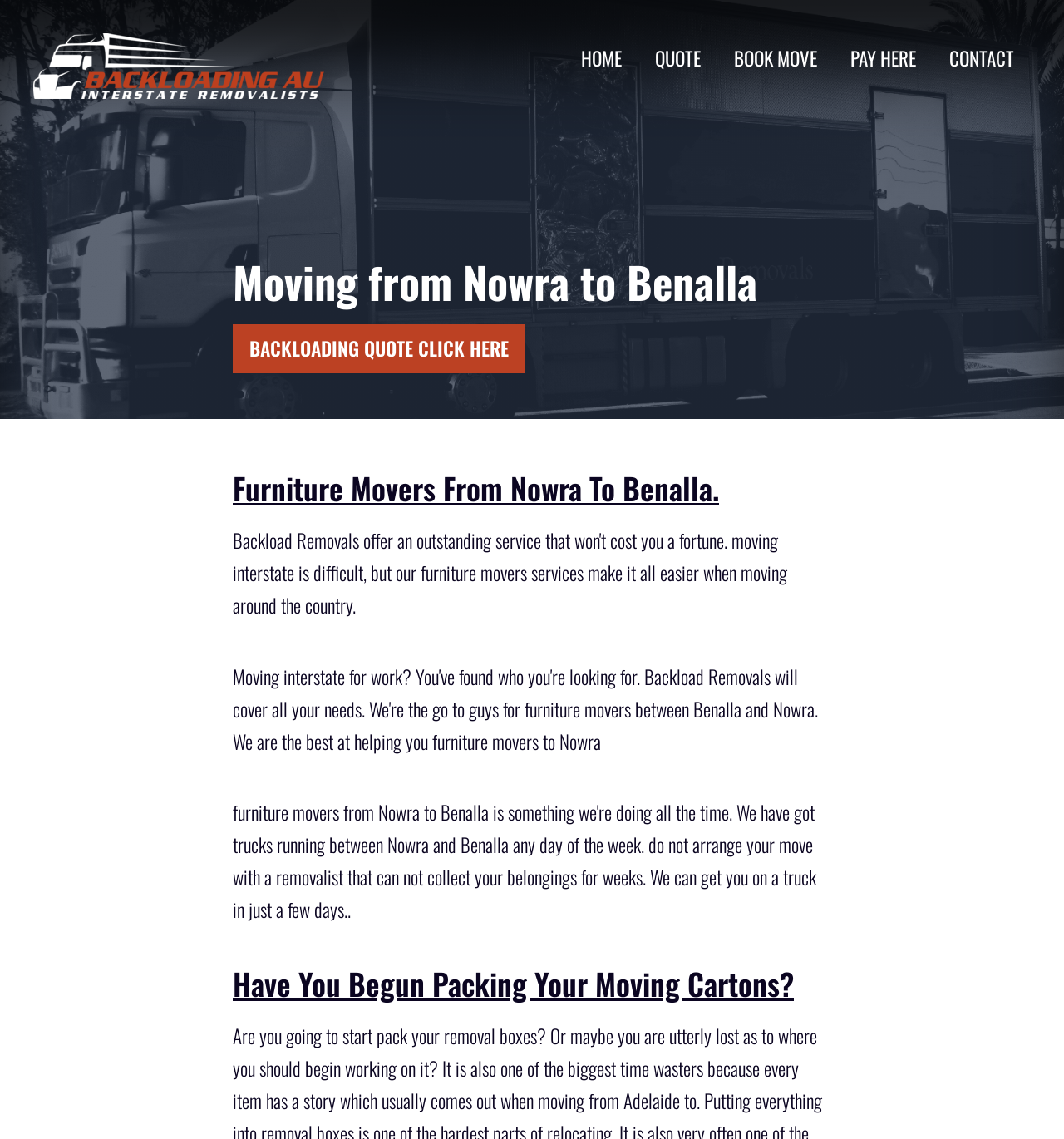Identify the coordinates of the bounding box for the element described below: "Quote". Return the coordinates as four float numbers between 0 and 1: [left, top, right, bottom].

[0.6, 0.029, 0.674, 0.073]